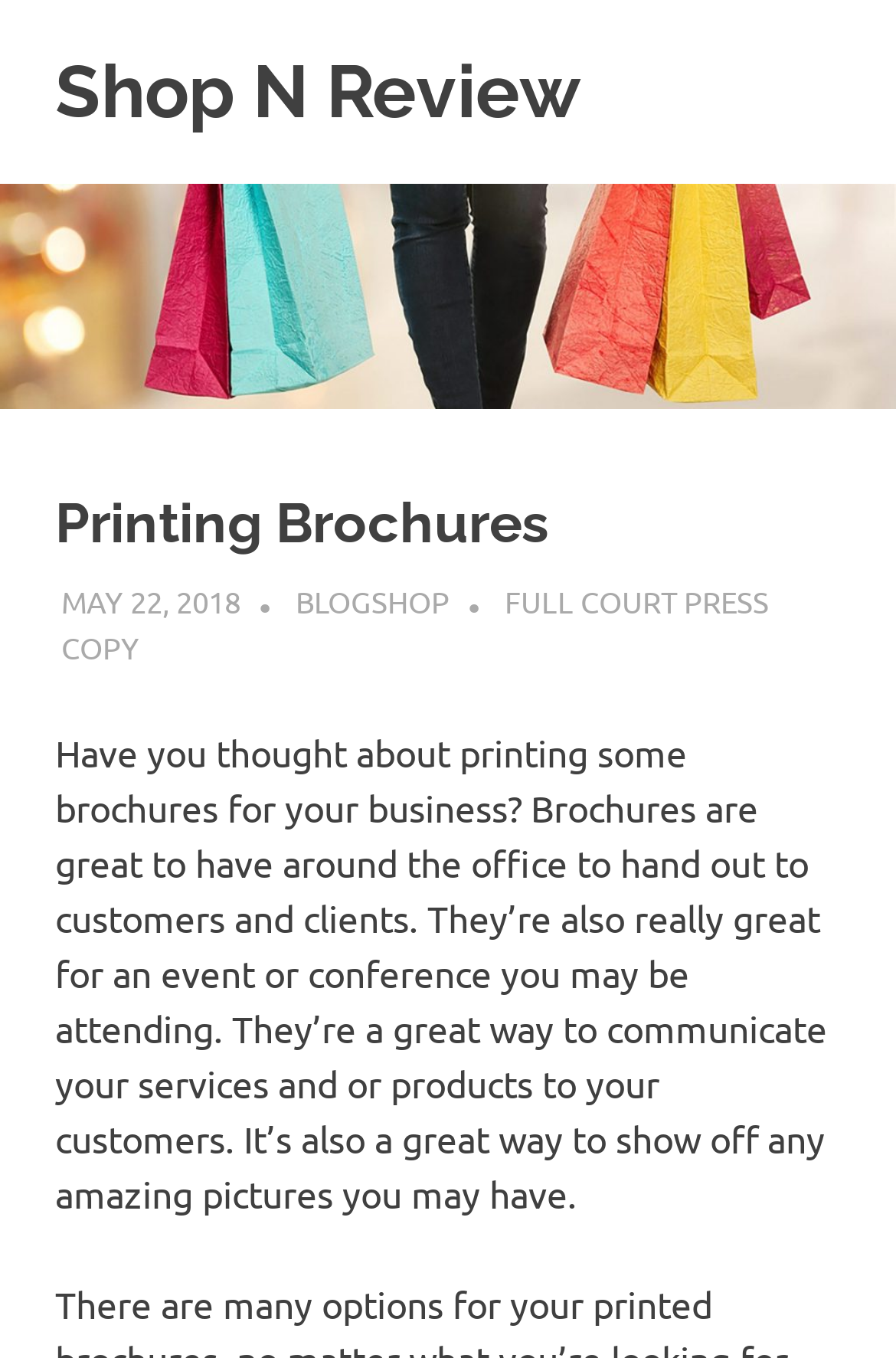Explain the webpage in detail.

The webpage is about printing brochures for businesses. At the top left, there is a link to "Shop N Review" and a static text "My WordPress Blog" positioned next to it. Below these elements, there is a large image that spans the entire width of the page, with the "Shop N Review" logo.

Above the main content area, there is a header section with a heading "Printing Brochures" in a prominent font size. To the right of the heading, there are three links: "MAY 22, 2018", "BLOGSHOP", and "FULL COURT PRESS COPY". The "MAY 22, 2018" link also contains a time element.

The main content area has a block of text that discusses the benefits of printing brochures for businesses. The text explains that brochures are great for handing out to customers and clients, and for showcasing services and products at events or conferences. It also mentions that brochures are a great way to display amazing pictures. This text block is positioned below the header section and spans most of the page width.